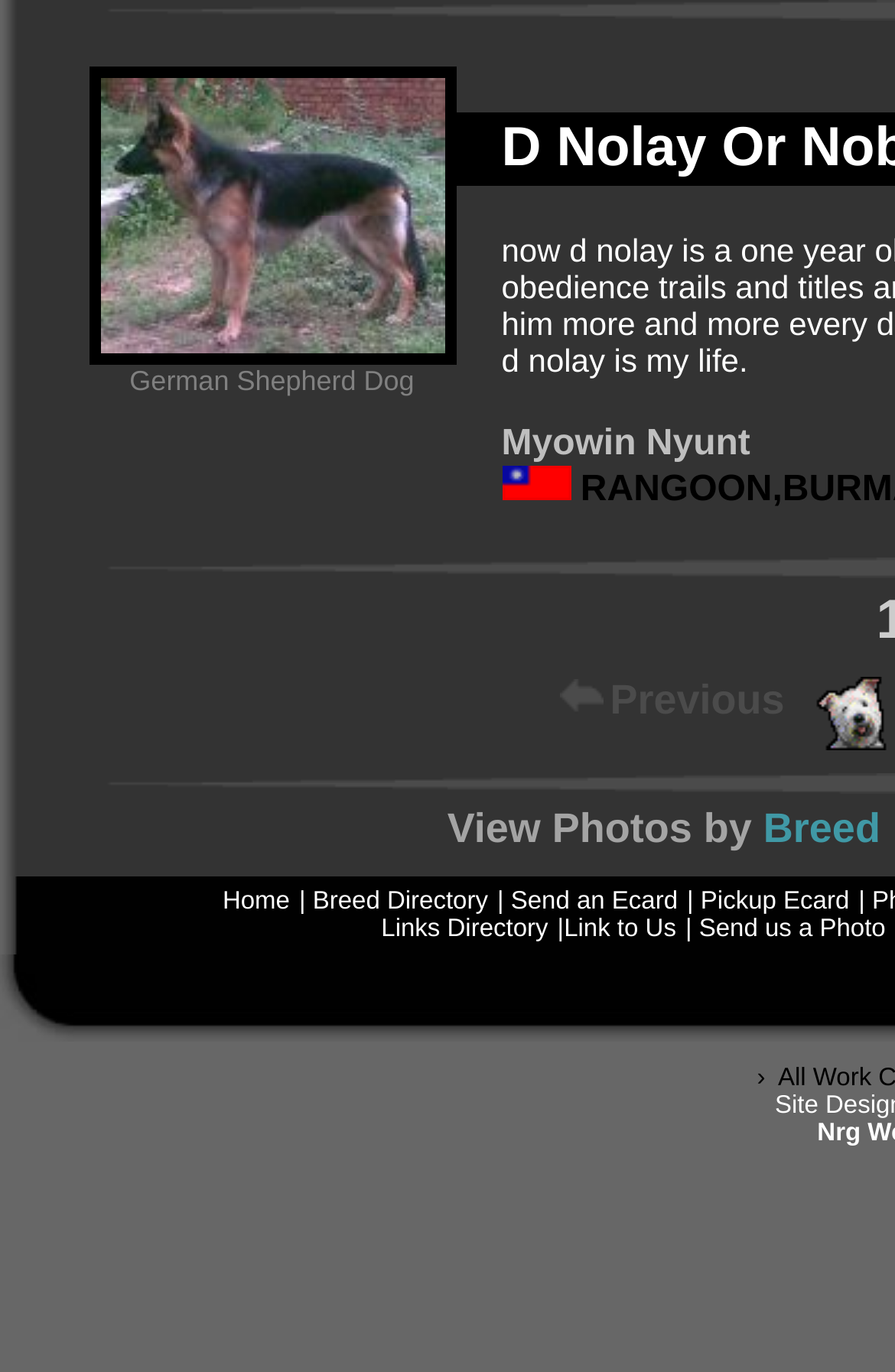Please find the bounding box coordinates (top-left x, top-left y, bottom-right x, bottom-right y) in the screenshot for the UI element described as follows: Link to Us

[0.63, 0.667, 0.755, 0.687]